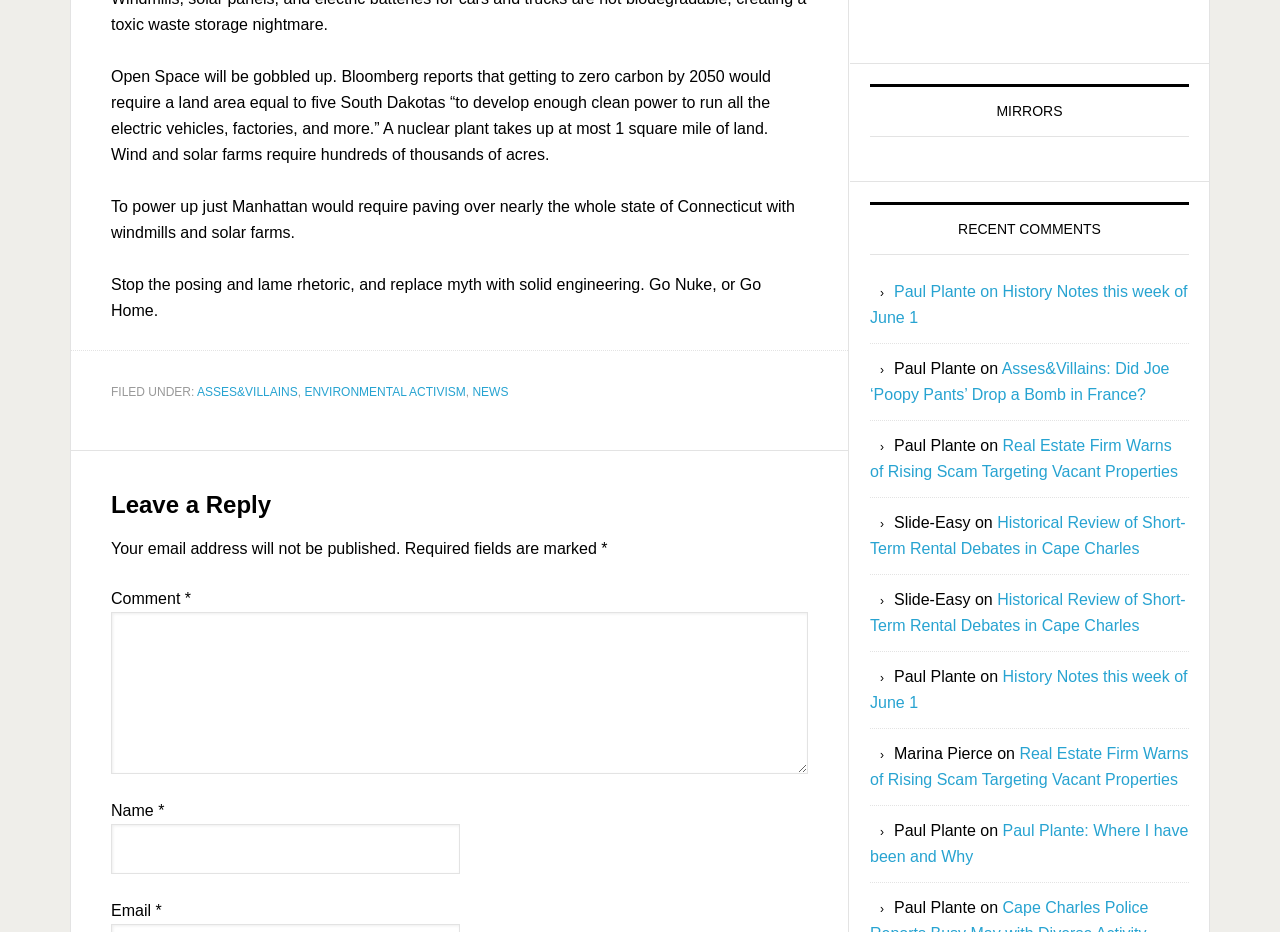What is the title of the section on the right side of the webpage?
Please provide a comprehensive answer based on the details in the screenshot.

The heading element with the text 'MIRRORS' is located on the right side of the webpage, indicating that this is the title of the section in that area.